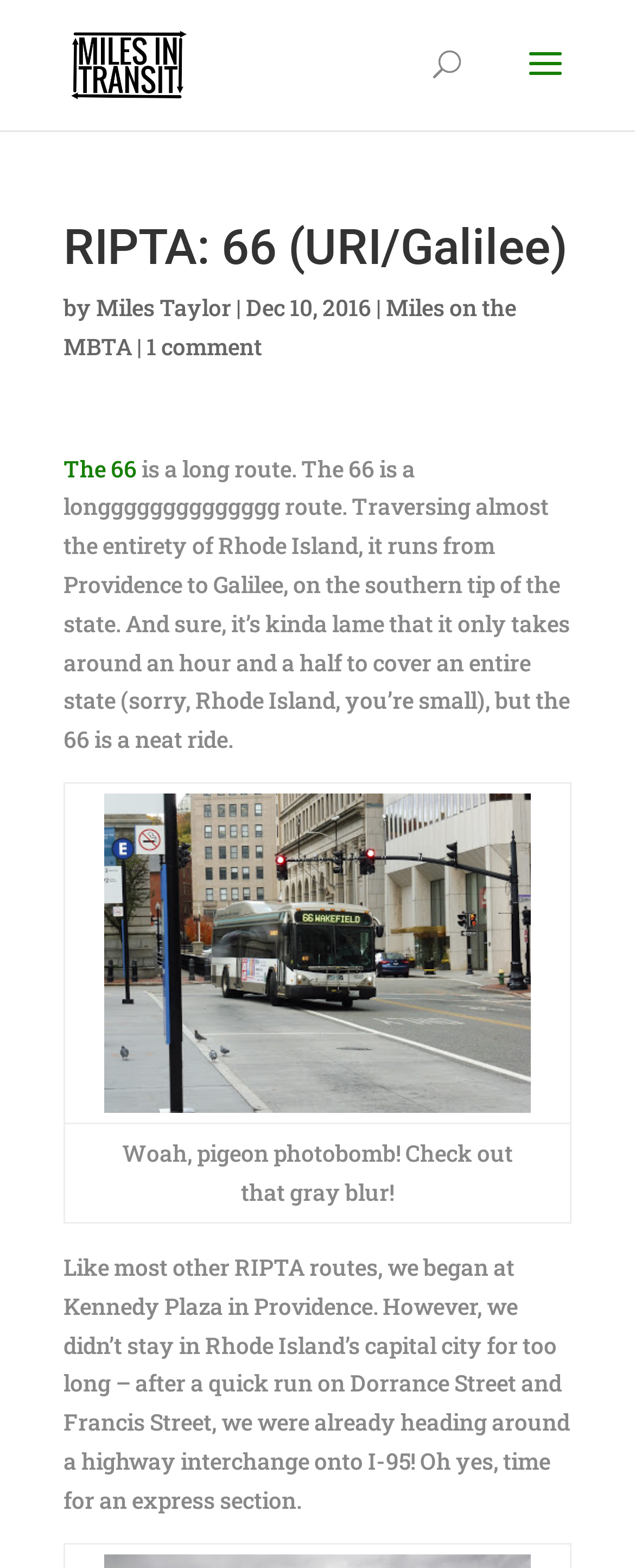Given the element description The 66, predict the bounding box coordinates for the UI element in the webpage screenshot. The format should be (top-left x, top-left y, bottom-right x, bottom-right y), and the values should be between 0 and 1.

[0.1, 0.288, 0.215, 0.308]